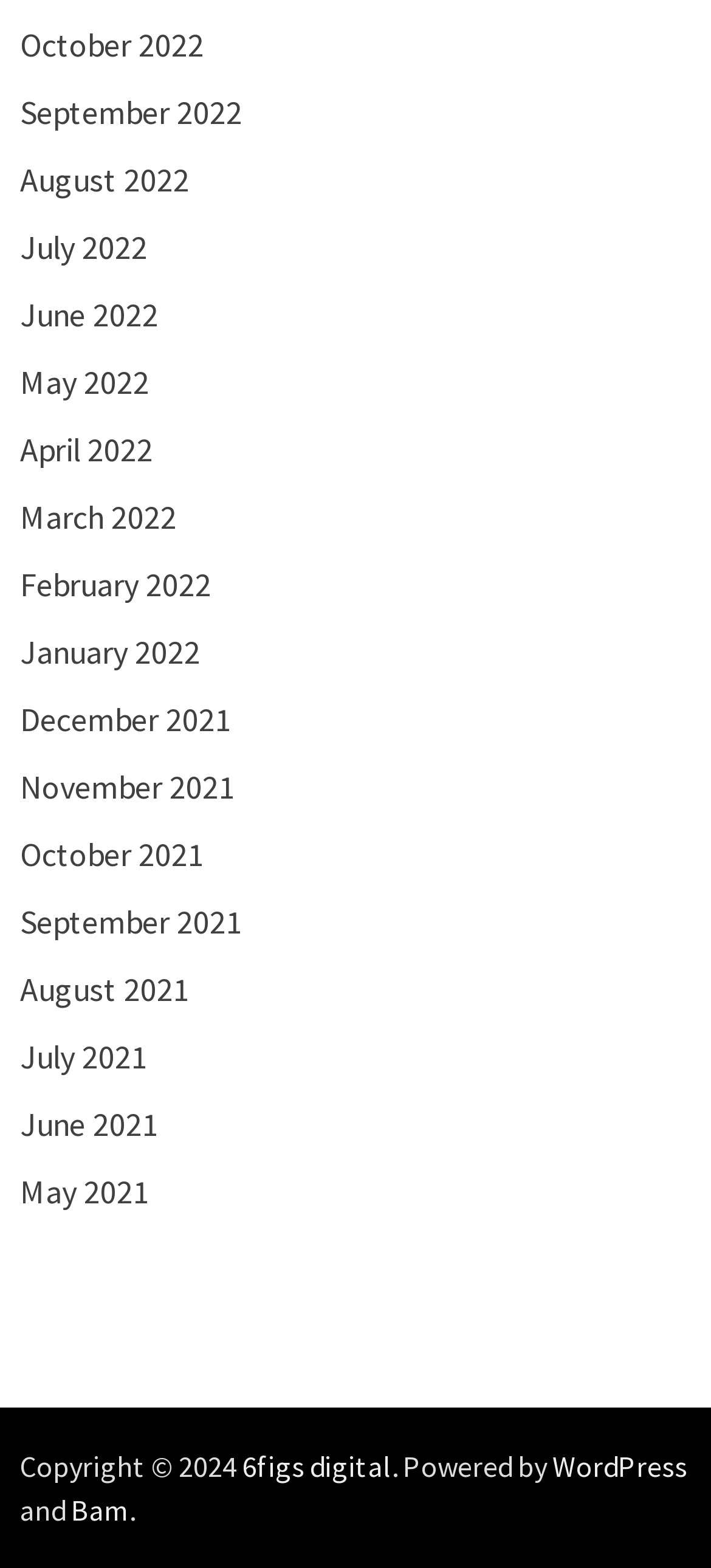Locate the bounding box of the UI element with the following description: "WordPress".

[0.777, 0.923, 0.967, 0.946]